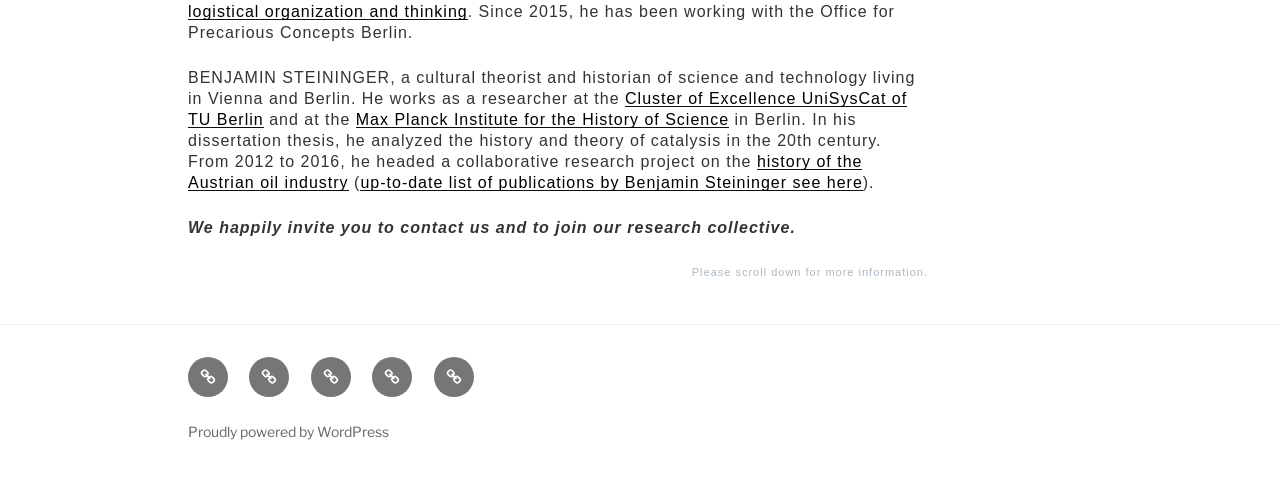Answer the following query concisely with a single word or phrase:
What is the platform used to power the website?

WordPress